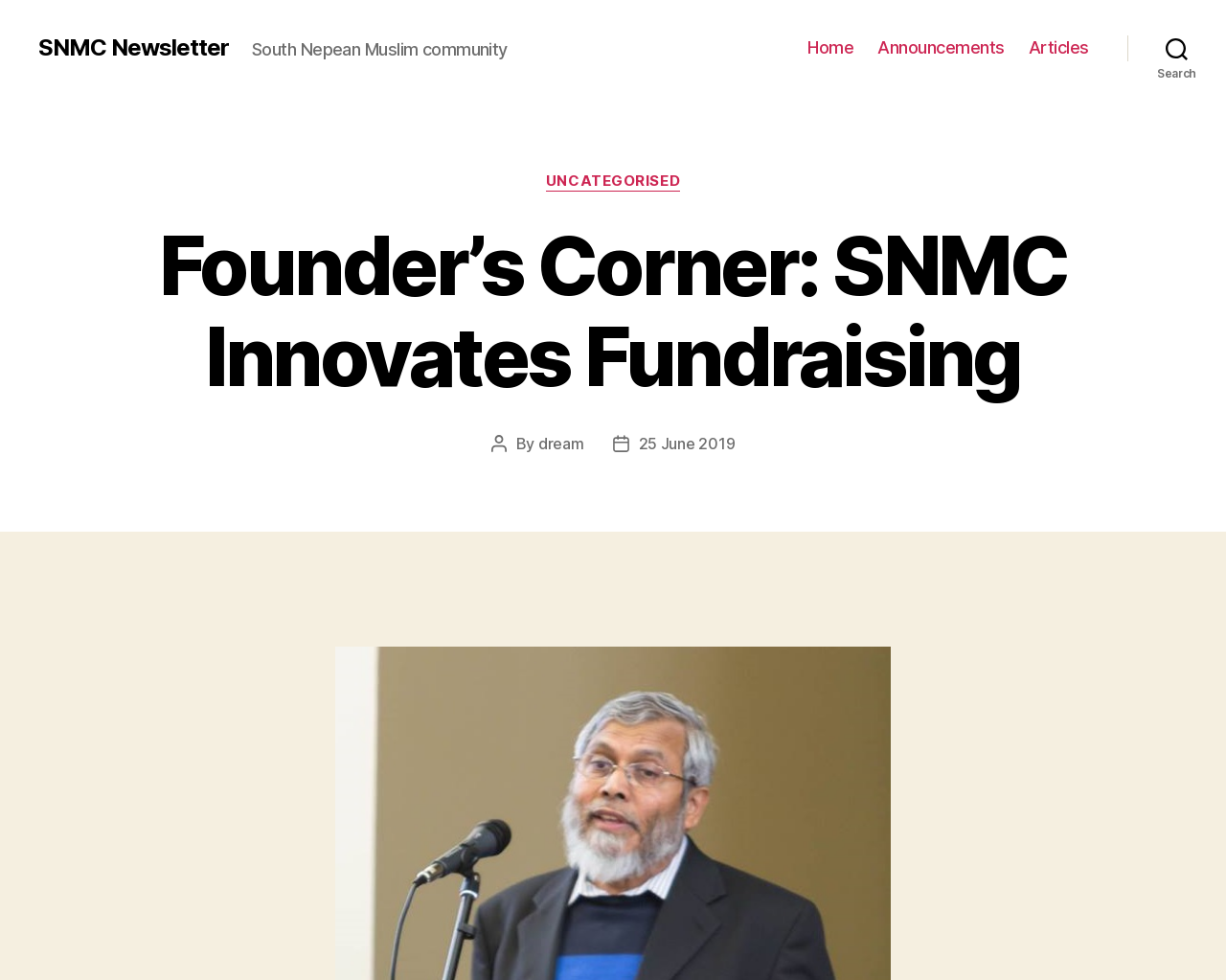What is the category of the post?
Using the image provided, answer with just one word or phrase.

UNCATEGORISED